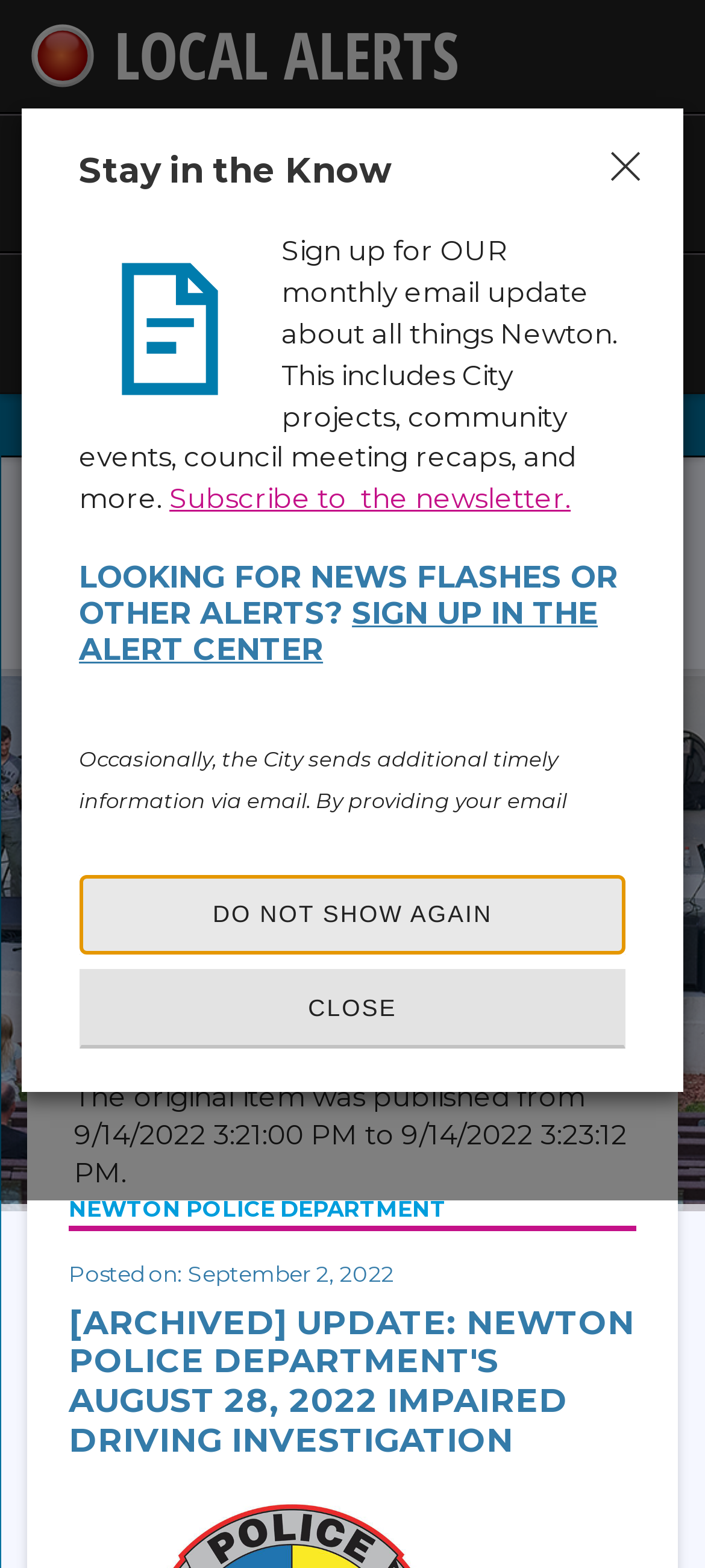Please identify the bounding box coordinates of the clickable region that I should interact with to perform the following instruction: "Go to the home page". The coordinates should be expressed as four float numbers between 0 and 1, i.e., [left, top, right, bottom].

[0.039, 0.3, 0.961, 0.418]